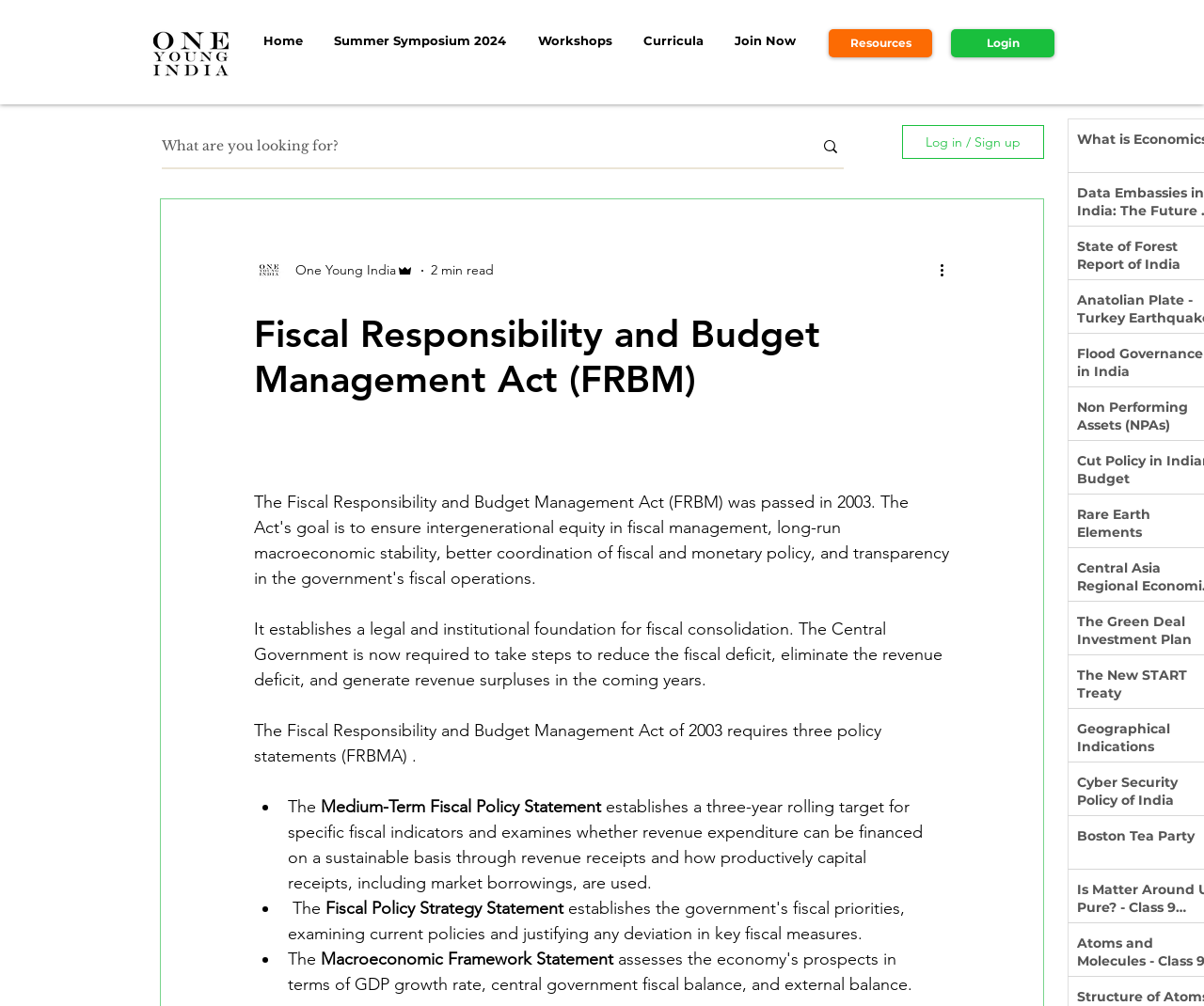Generate a detailed explanation of the webpage's features and information.

The webpage is about the Fiscal Responsibility and Budget Management Act (FRBM) and its policies. At the top left corner, there is a small image of an edited picture. Next to it, there is a navigation menu with links to "Home", "Summer Symposium 2024", "Workshops", "Curricula", and "Join Now". On the top right corner, there are two links, "Resources" and "Login", with a login button that has a writer's picture and some text.

Below the navigation menu, there is a heading that reads "Fiscal Responsibility and Budget Management Act (FRBM)". Underneath, there is an introduction section that explains the purpose of the act, which is to establish a legal and institutional foundation for fiscal consolidation. The Central Government is required to take steps to reduce the fiscal deficit, eliminate the revenue deficit, and generate revenue surpluses in the coming years.

The webpage then discusses the three policy statements required by the FRBMA, which are the Medium-Term Fiscal Policy Statement, the Fiscal Policy Strategy Statement, and the Macroeconomic Framework Statement. Each statement is explained in detail, with bullet points highlighting their key features.

On the top right corner, there is a search bar with a magnifying glass icon, where users can search for specific topics.